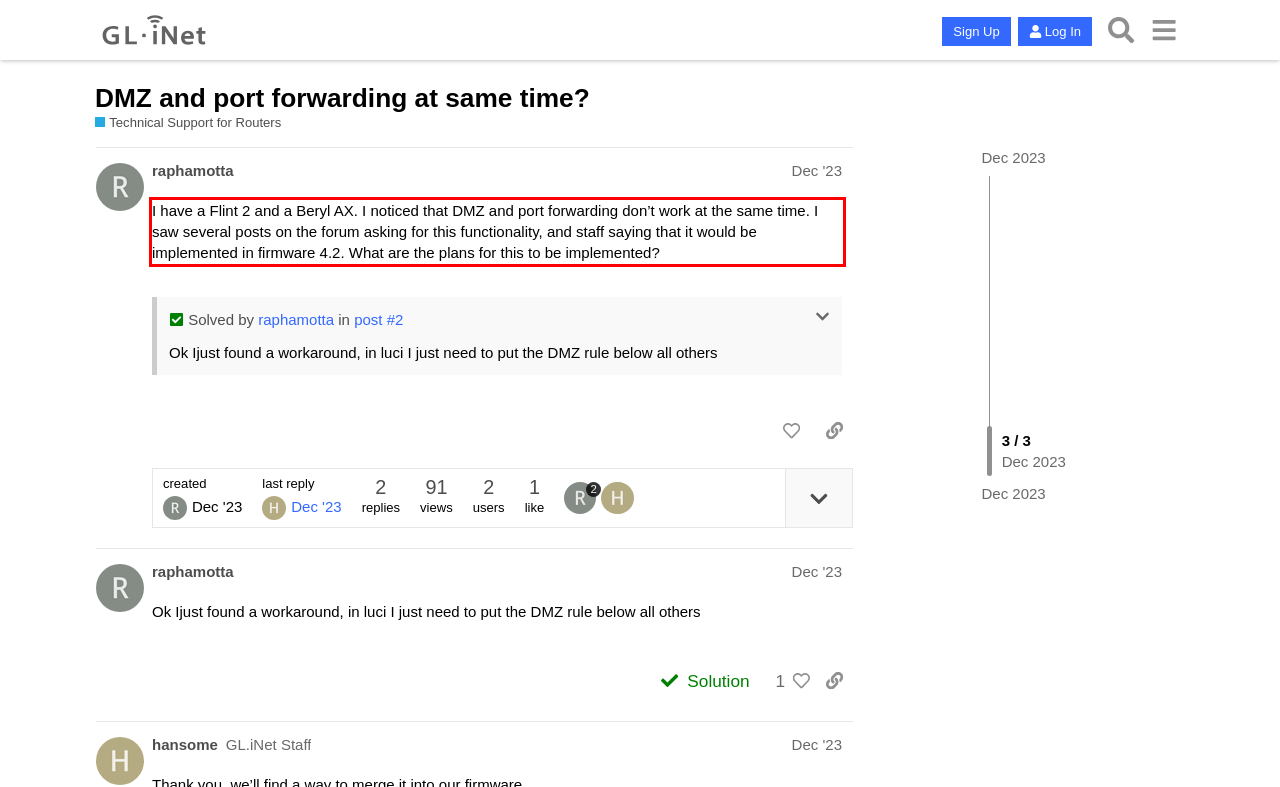With the provided screenshot of a webpage, locate the red bounding box and perform OCR to extract the text content inside it.

I have a Flint 2 and a Beryl AX. I noticed that DMZ and port forwarding don’t work at the same time. I saw several posts on the forum asking for this functionality, and staff saying that it would be implemented in firmware 4.2. What are the plans for this to be implemented?